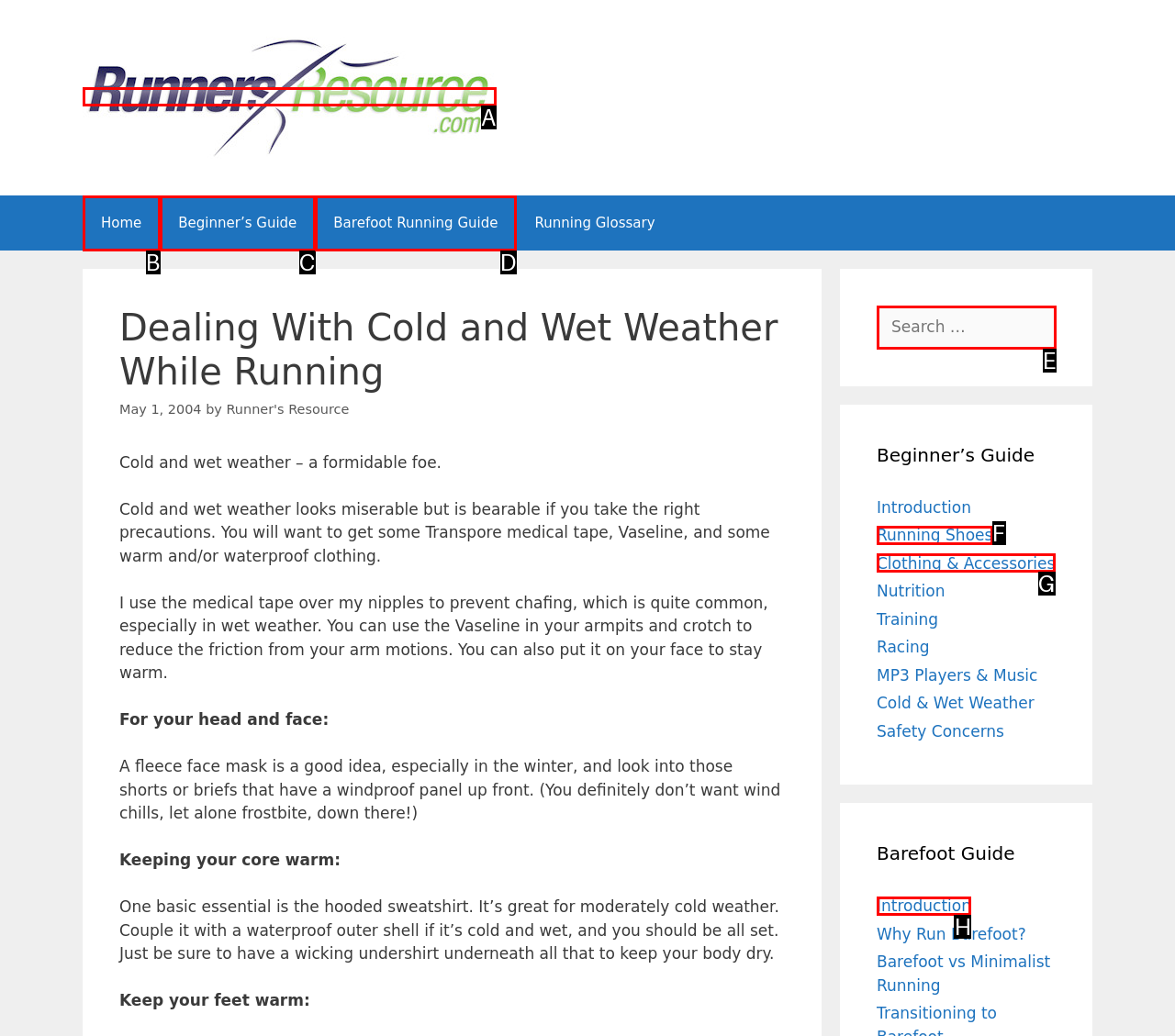Please select the letter of the HTML element that fits the description: Barefoot Running Guide. Answer with the option's letter directly.

D